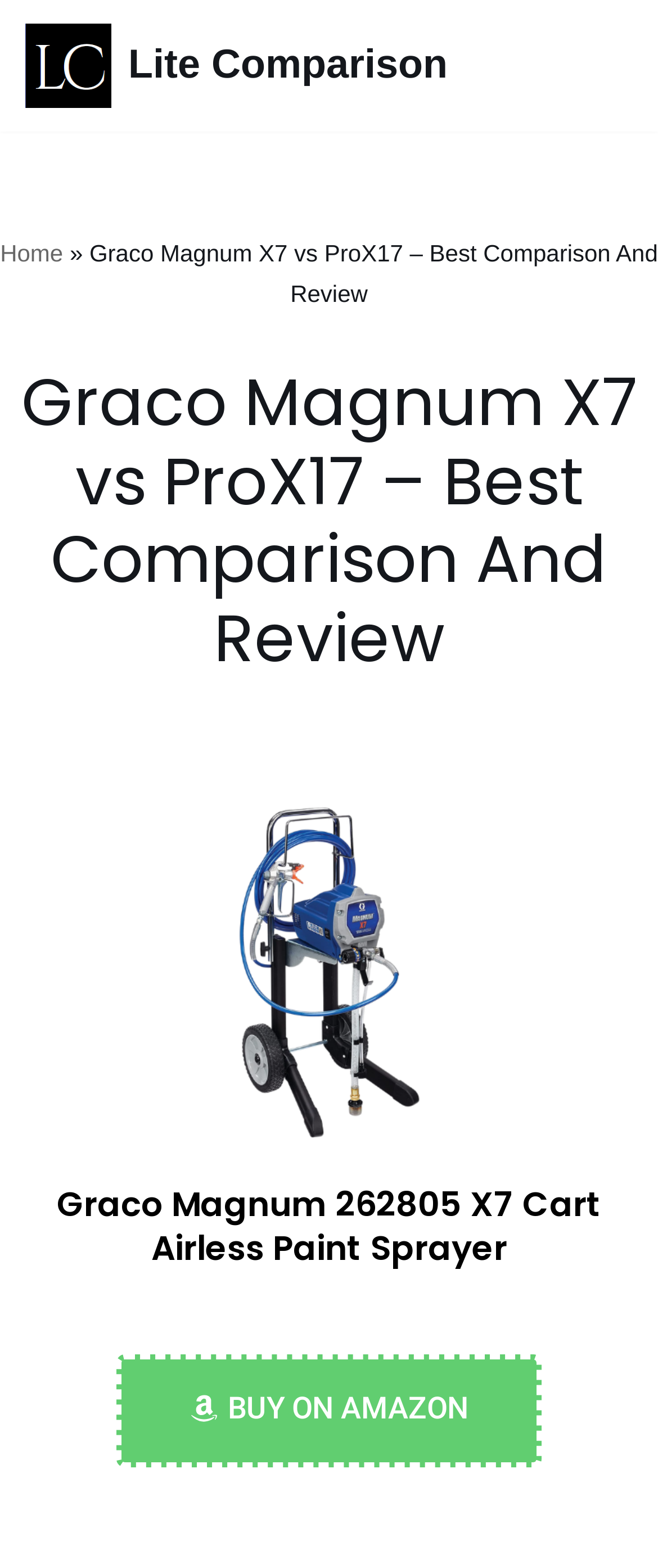Please respond in a single word or phrase: 
What is the name of the first product?

Graco Magnum X7